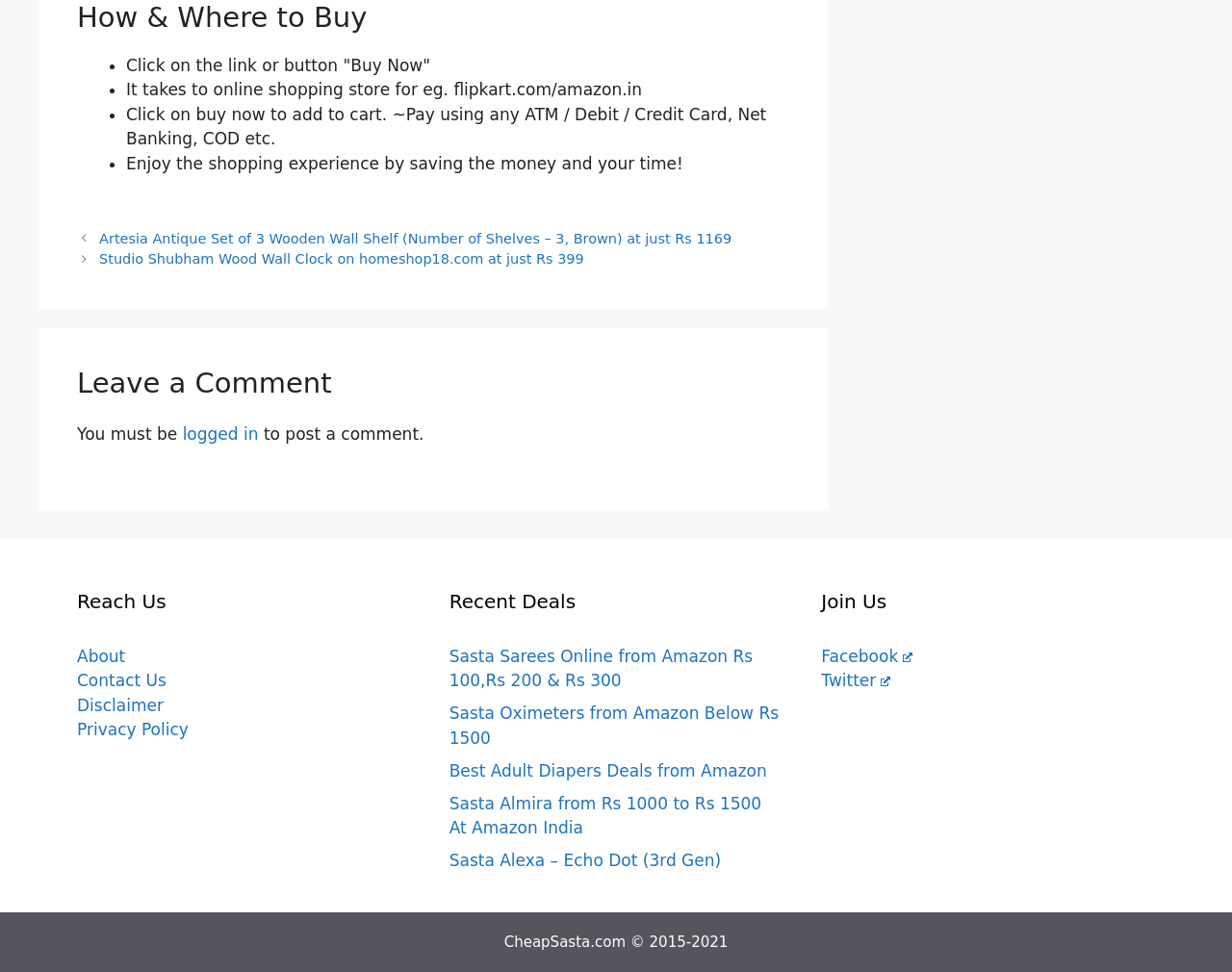Using the provided element description "Twitter", determine the bounding box coordinates of the UI element.

[0.667, 0.69, 0.723, 0.71]